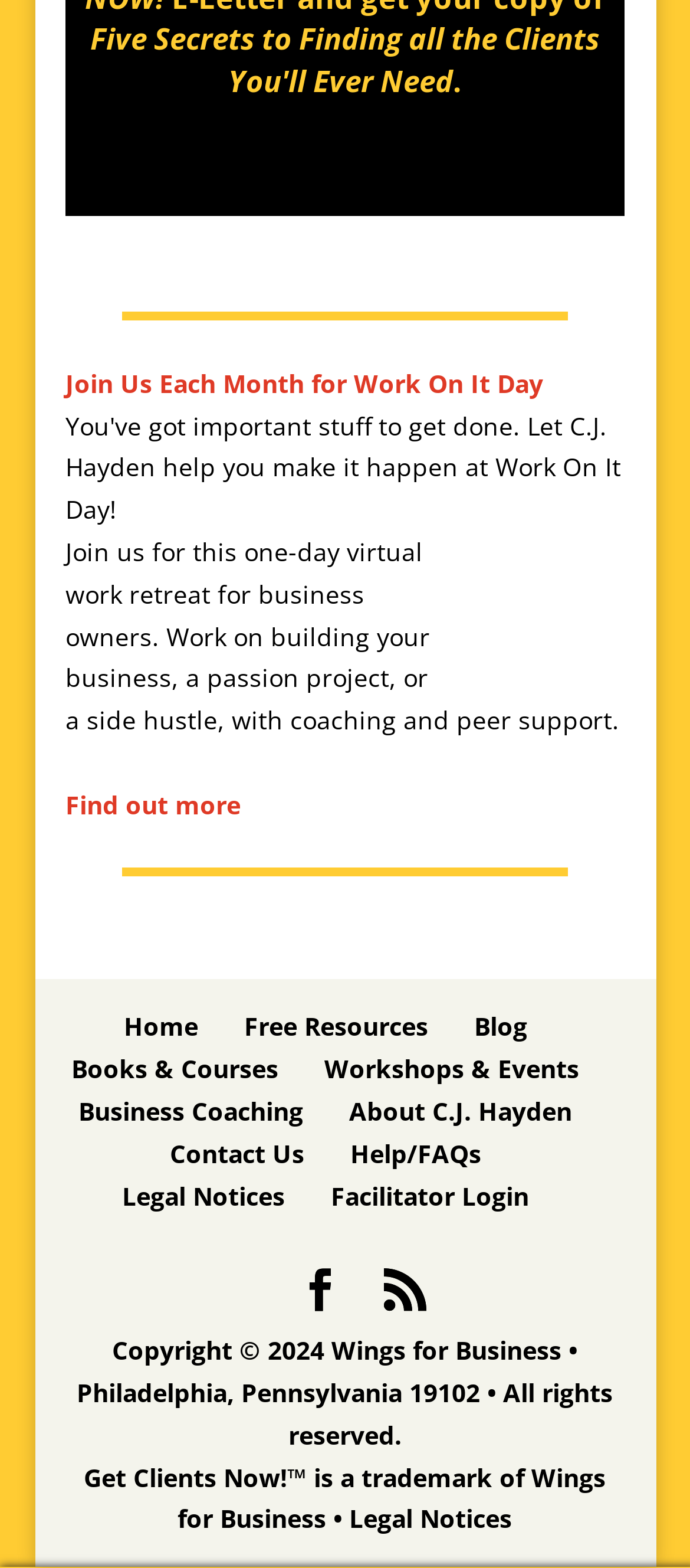What is the purpose of Work On It Day?
We need a detailed and exhaustive answer to the question. Please elaborate.

Based on the link 'Join Us Each Month for Work On It Day' and the description 'Join us for this one-day virtual work retreat for business owners. Work on building your business, a passion project, or a side hustle, with coaching and peer support.', it can be inferred that the purpose of Work On It Day is a virtual work retreat.